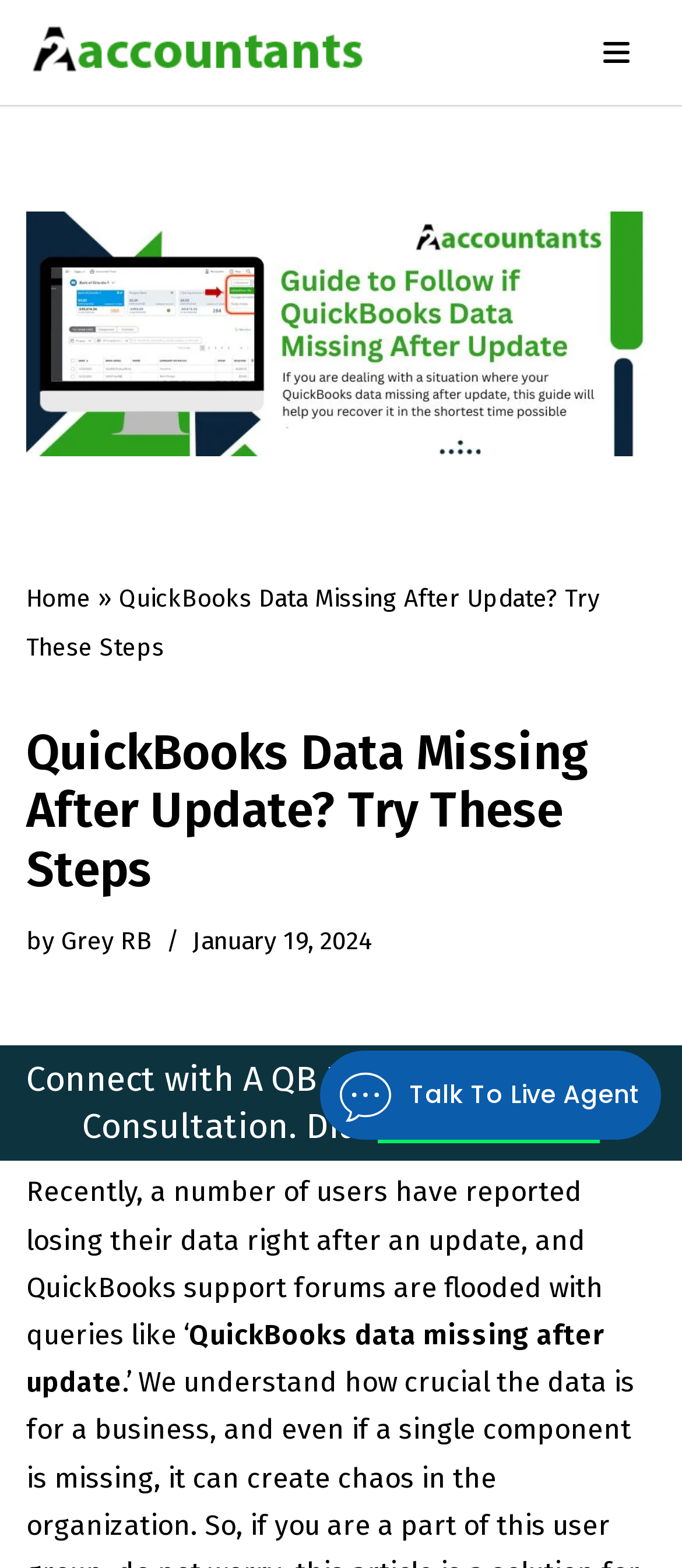Identify the bounding box for the UI element specified in this description: "Listen to this article". The coordinates must be four float numbers between 0 and 1, formatted as [left, top, right, bottom].

[0.038, 0.682, 0.542, 0.723]